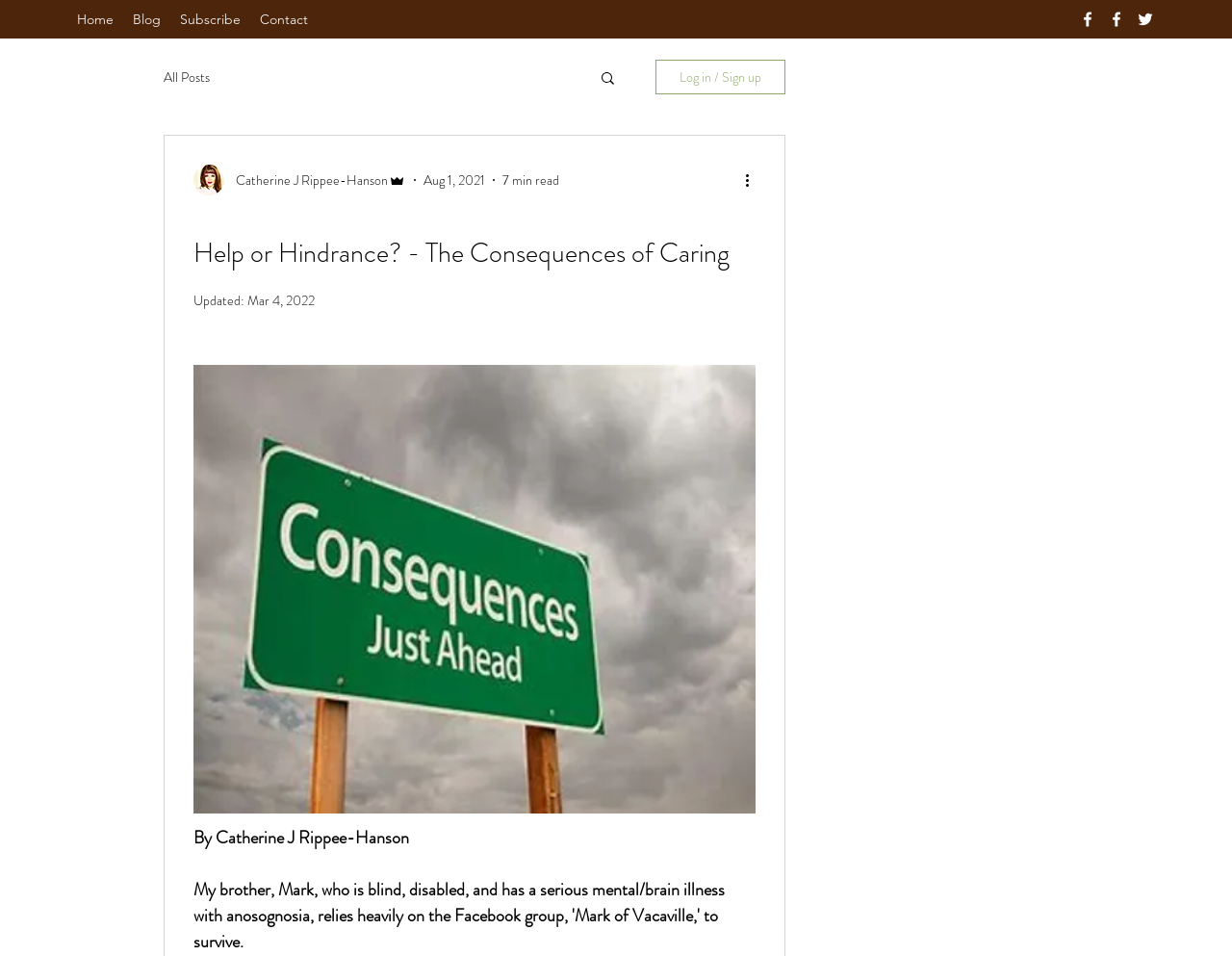What is the author's name?
Using the picture, provide a one-word or short phrase answer.

Catherine J Rippee-Hanson